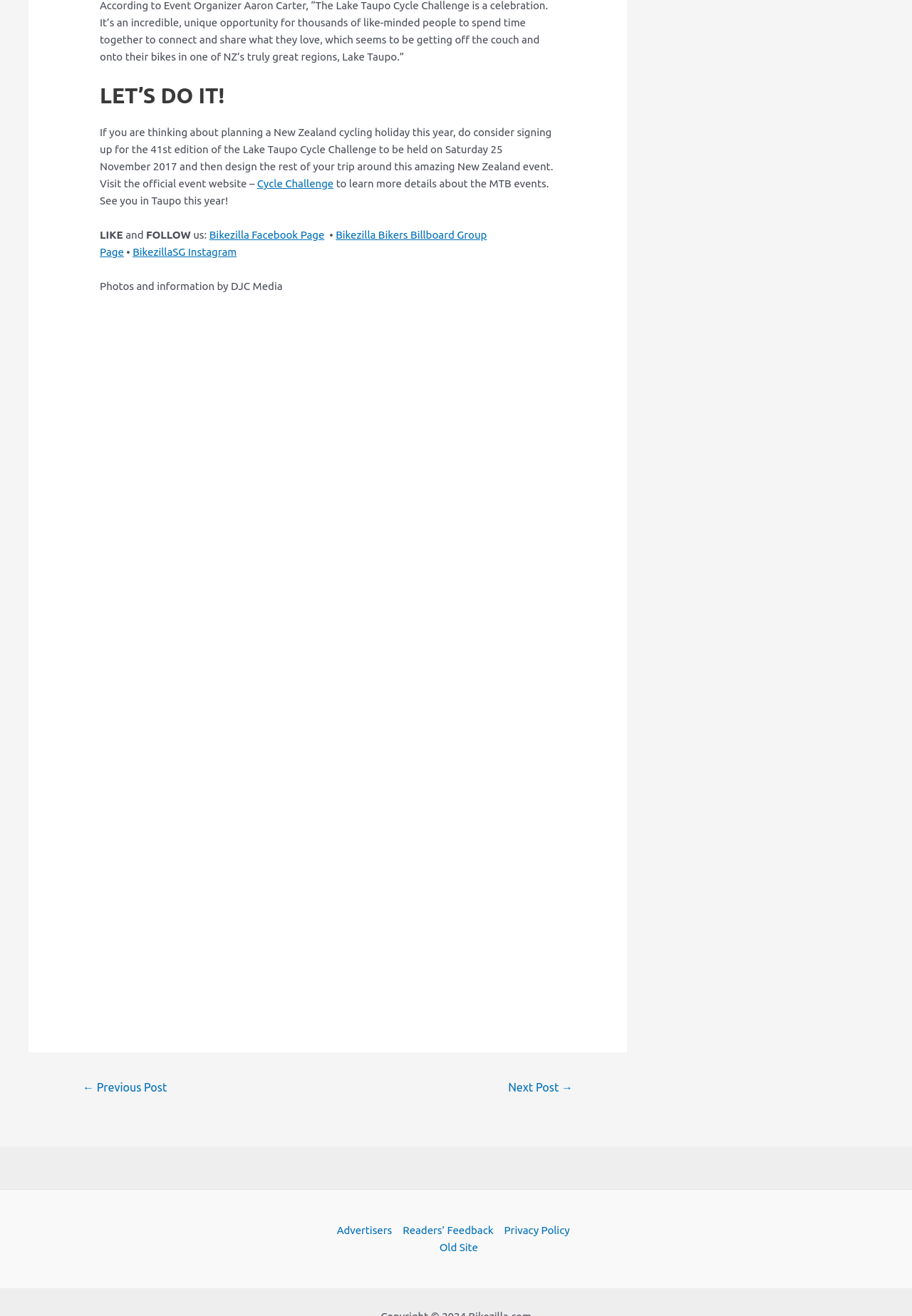Please determine the bounding box coordinates of the element's region to click in order to carry out the following instruction: "Visit the 'Bikezilla Facebook Page'". The coordinates should be four float numbers between 0 and 1, i.e., [left, top, right, bottom].

[0.229, 0.174, 0.356, 0.183]